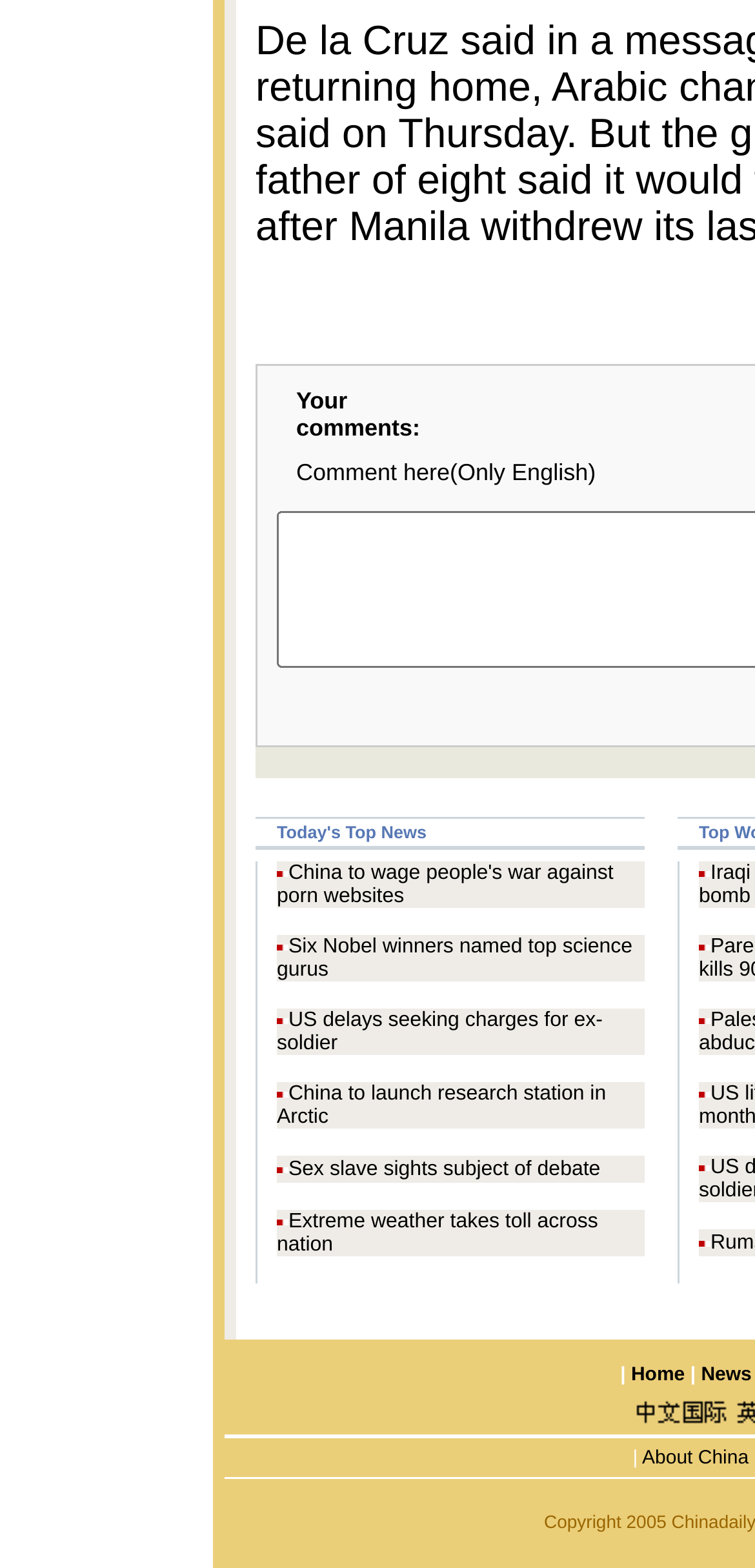How many news articles are displayed?
Analyze the image and provide a thorough answer to the question.

I counted the number of news article titles displayed on the webpage, which are 'China to wage people's war against porn websites', 'Six Nobel winners named top science gurus', 'US delays seeking charges for ex-soldier', 'China to launch research station in Arctic', and 'Sex slave sights subject of debate'. There are 6 news articles in total.